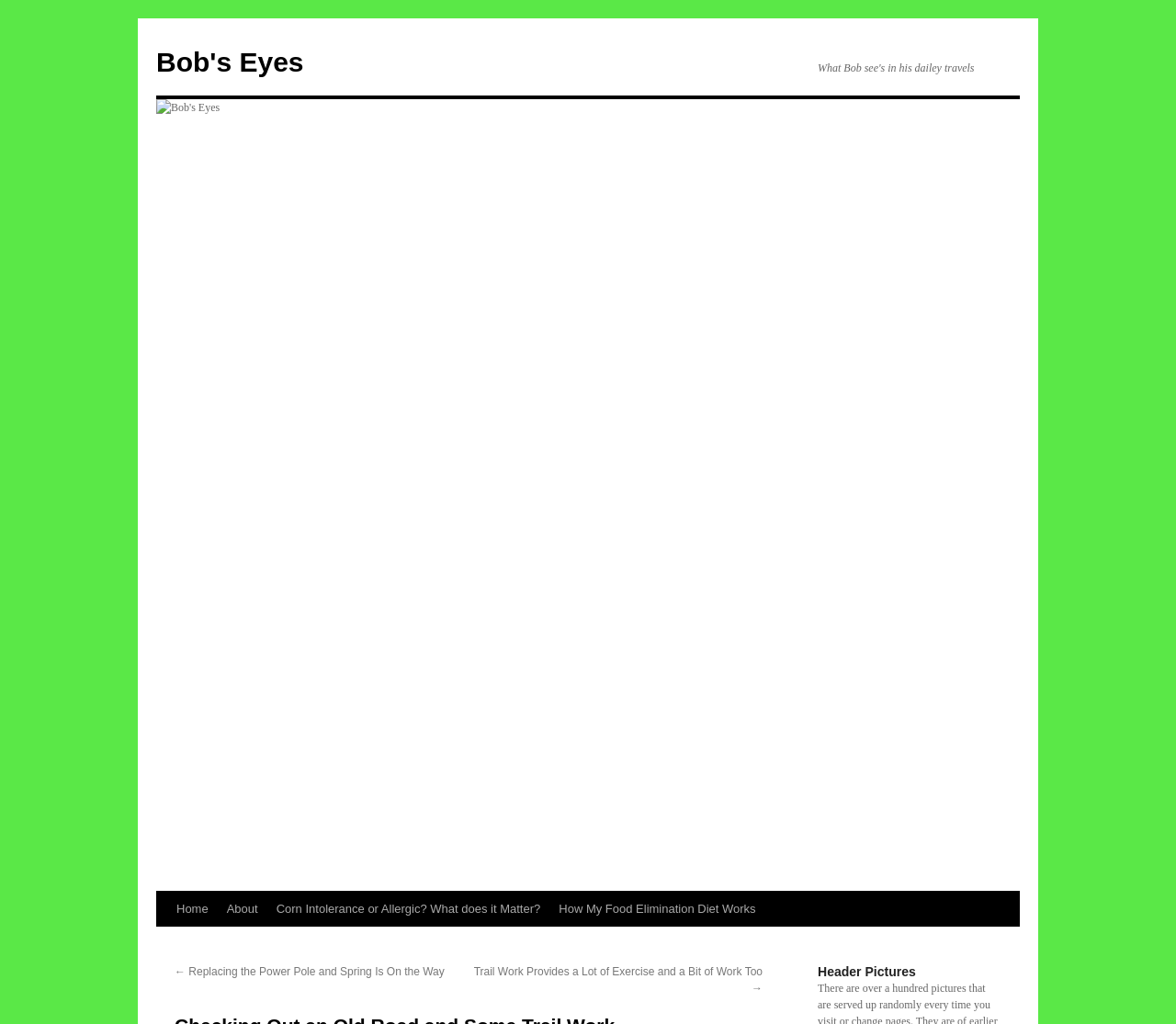Please predict the bounding box coordinates of the element's region where a click is necessary to complete the following instruction: "view previous post". The coordinates should be represented by four float numbers between 0 and 1, i.e., [left, top, right, bottom].

[0.148, 0.943, 0.378, 0.955]